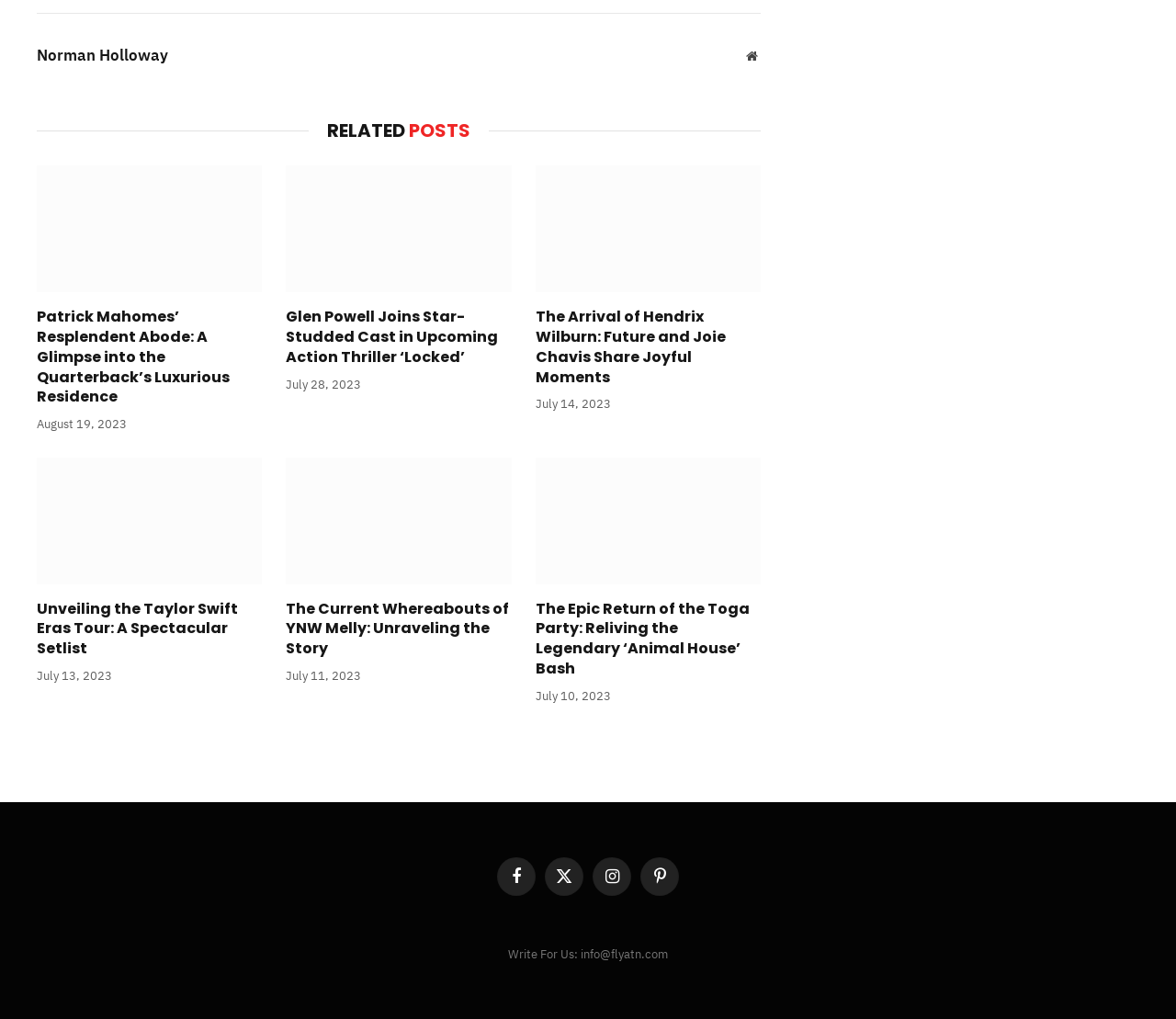Find the bounding box coordinates of the element's region that should be clicked in order to follow the given instruction: "View the Taylor Swift Eras Tour article". The coordinates should consist of four float numbers between 0 and 1, i.e., [left, top, right, bottom].

[0.031, 0.449, 0.223, 0.573]